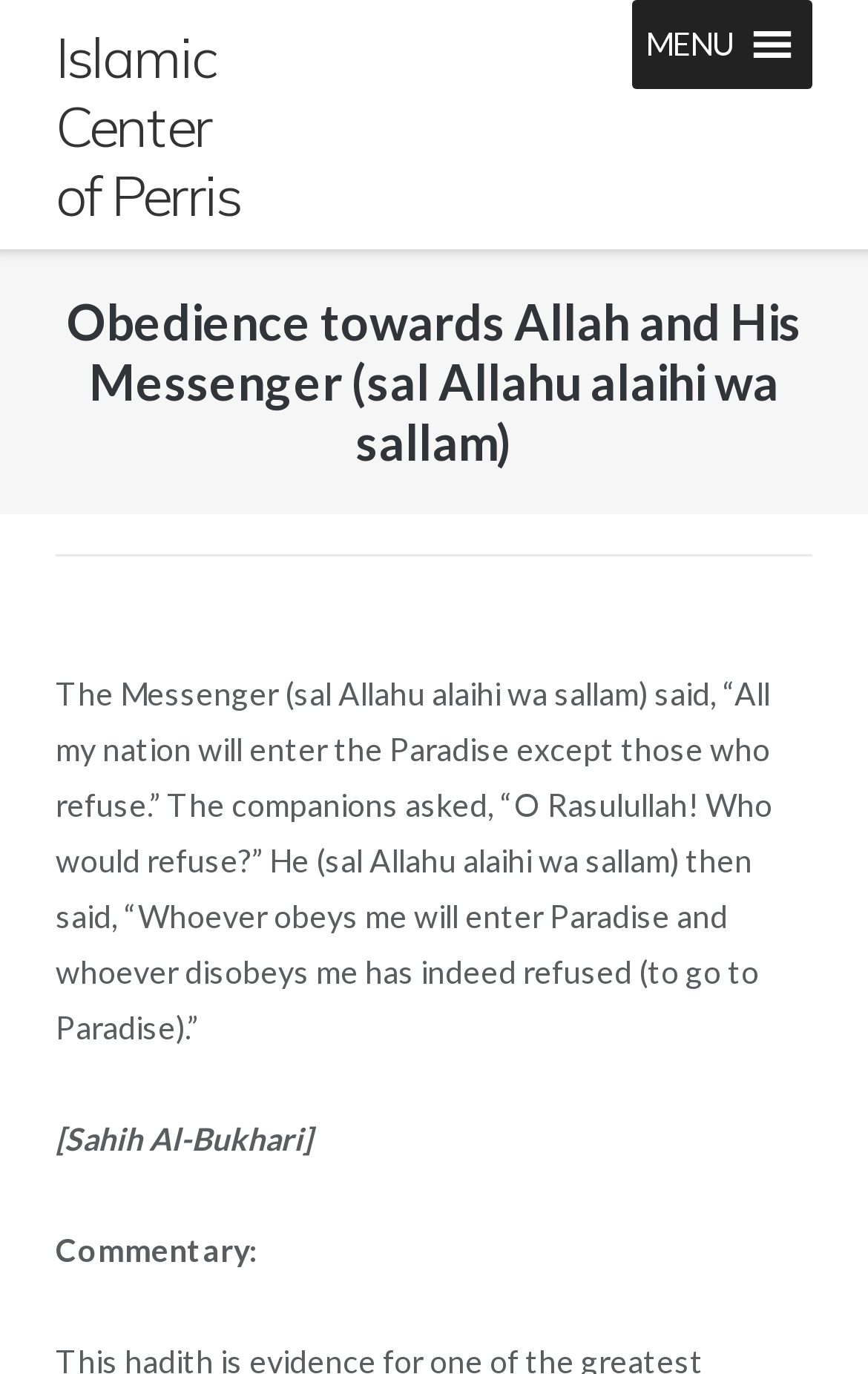Answer the question in a single word or phrase:
What is the source of the quote mentioned on the webpage?

Sahih Al-Bukhari